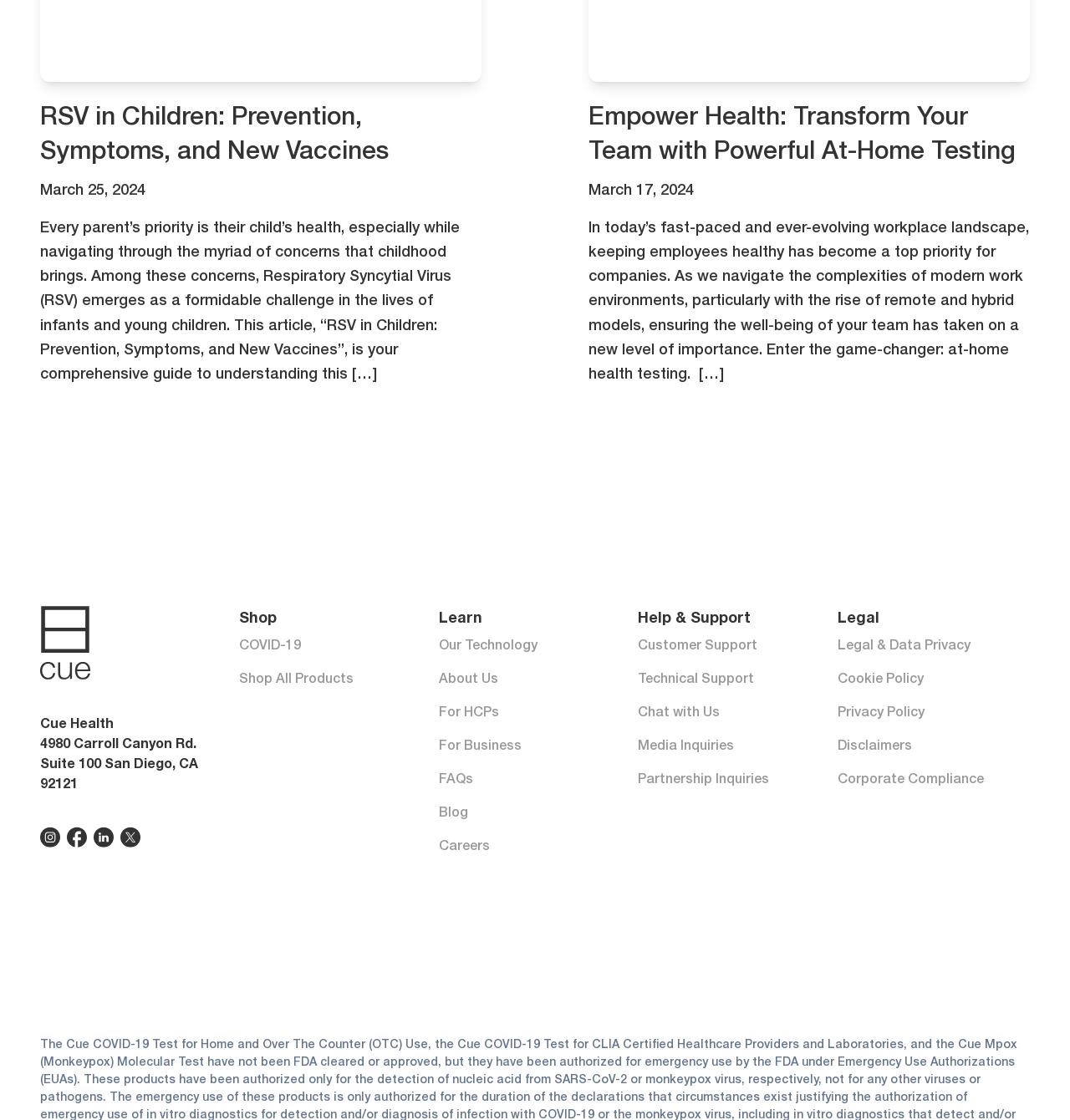Give a concise answer using only one word or phrase for this question:
What are the main categories on the webpage?

Shop, Learn, Help & Support, Legal